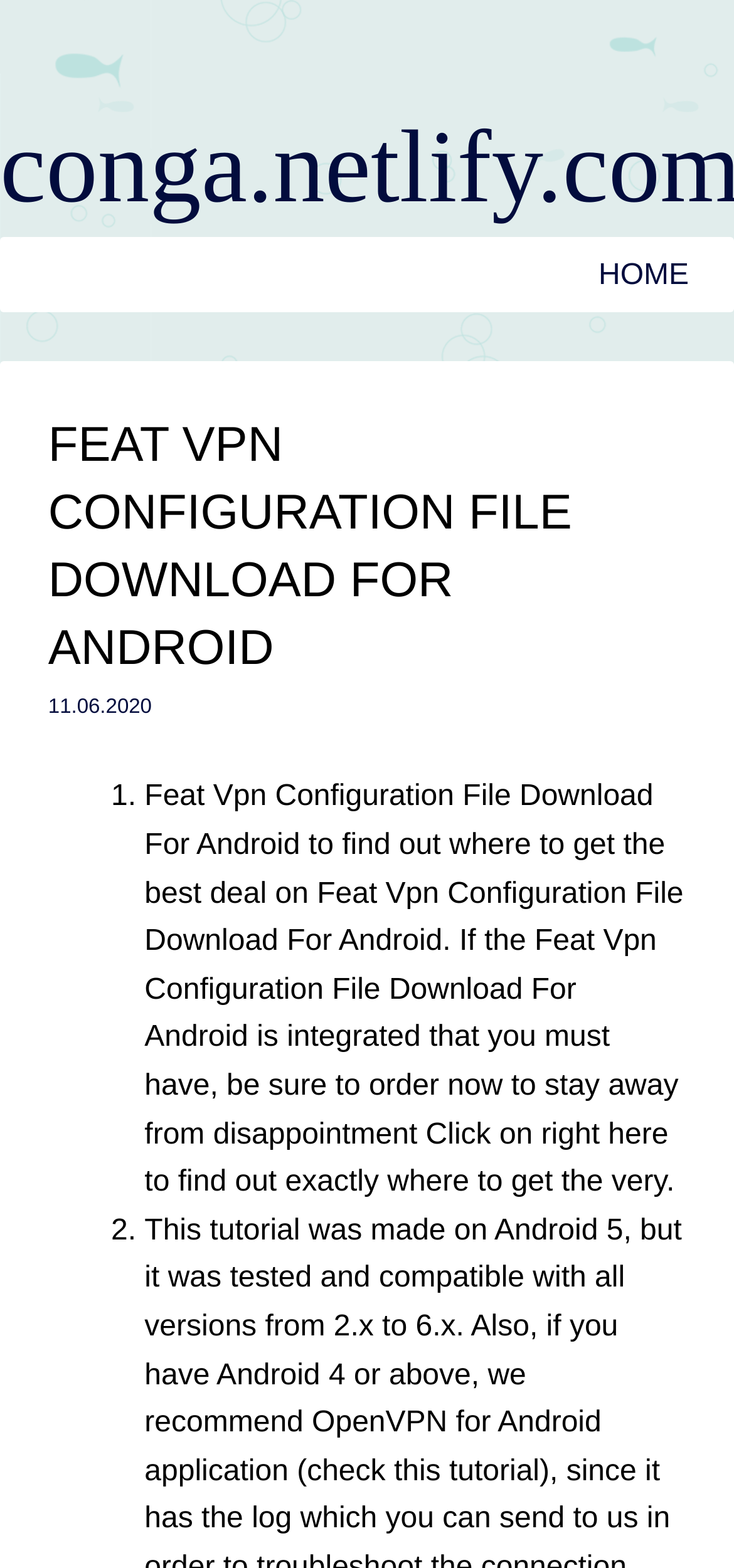Provide your answer to the question using just one word or phrase: How many list items are present on the webpage?

2